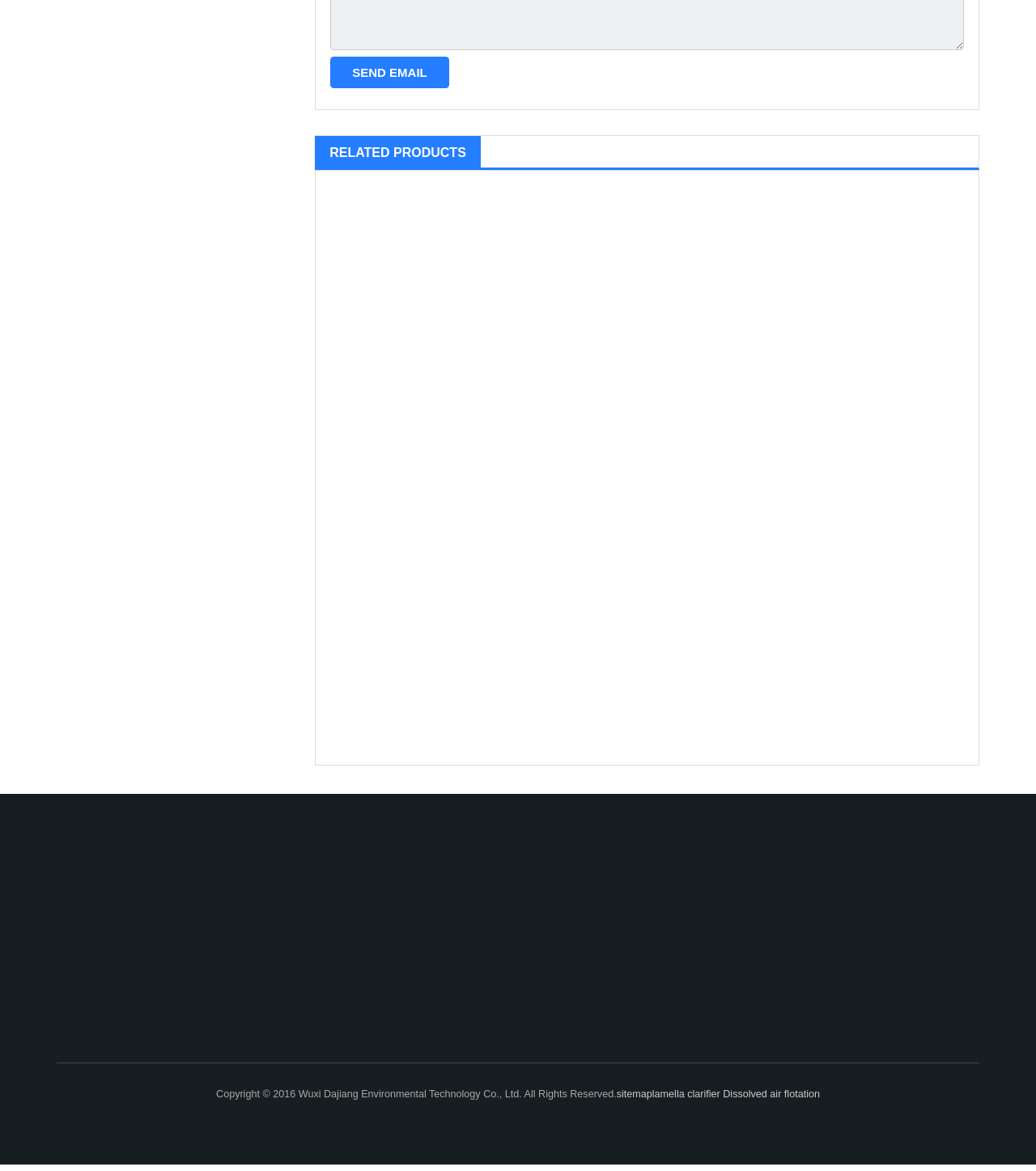Locate the bounding box coordinates of the element to click to perform the following action: 'View 'SUS316 Polymer Preparation Units''. The coordinates should be given as four float values between 0 and 1, in the form of [left, top, right, bottom].

[0.315, 0.155, 0.509, 0.327]